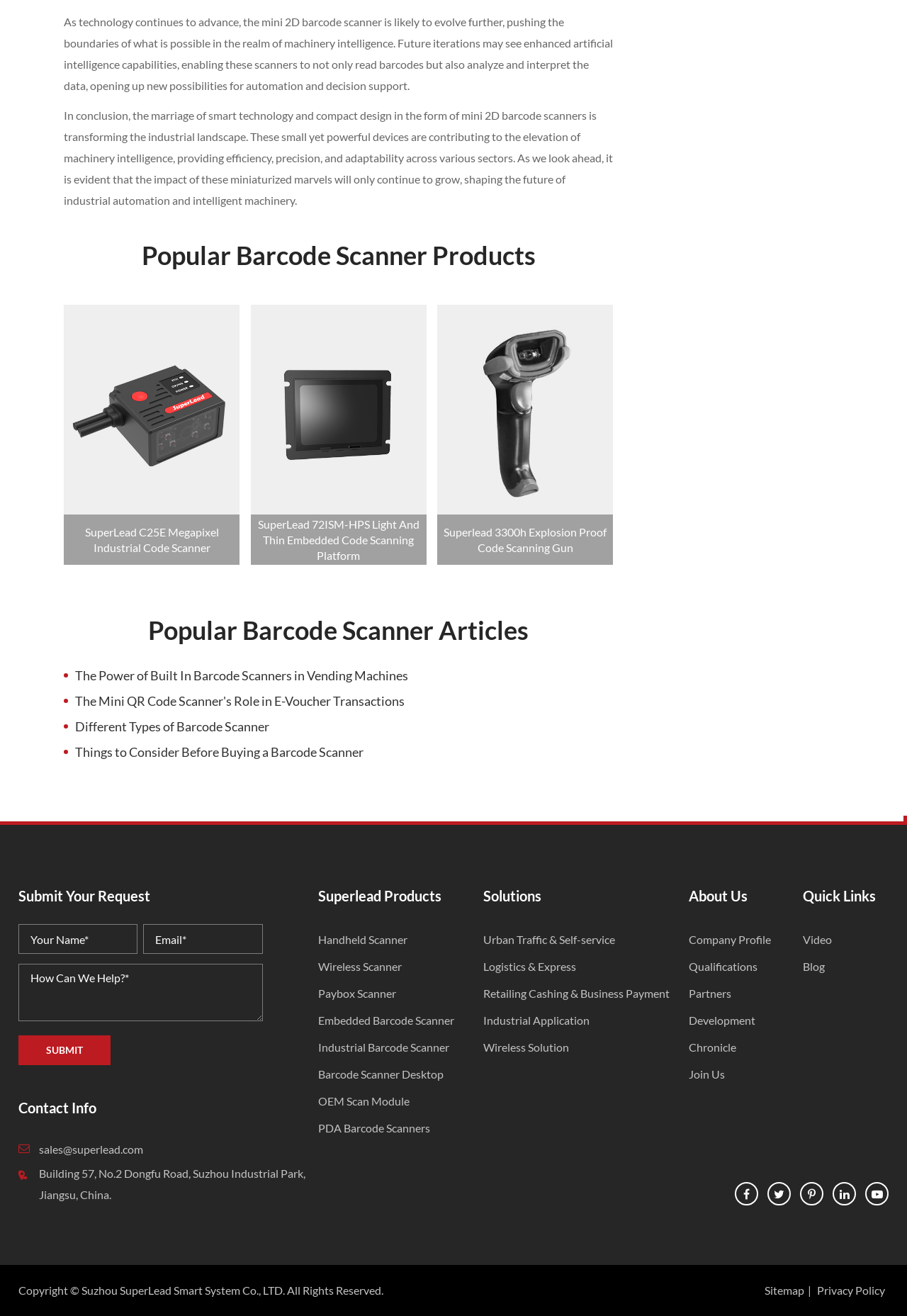Locate the bounding box coordinates of the clickable area needed to fulfill the instruction: "Read about the power of built-in barcode scanners in vending machines".

[0.07, 0.504, 0.676, 0.523]